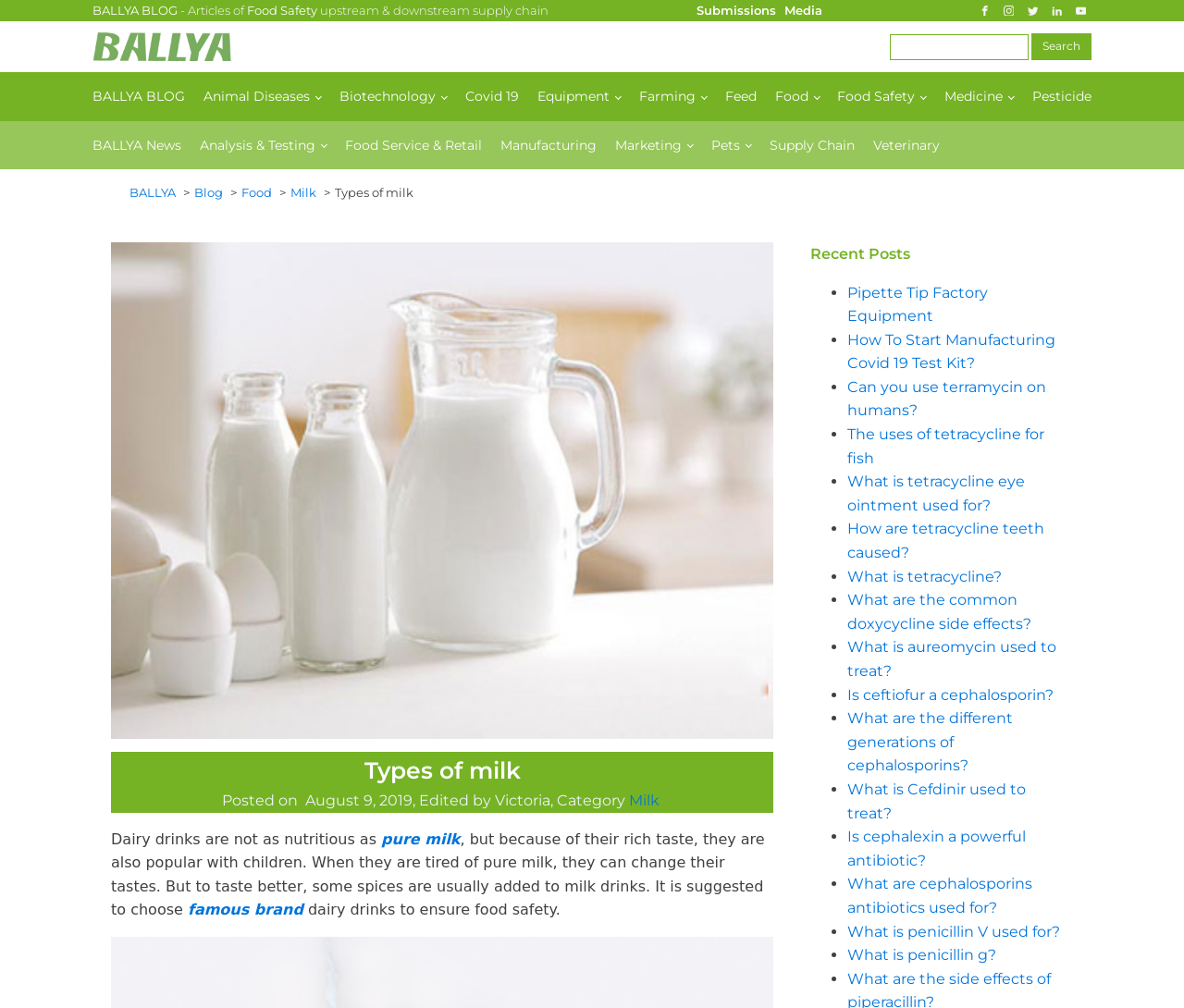Please indicate the bounding box coordinates for the clickable area to complete the following task: "Click on the BALLYA BLOG link". The coordinates should be specified as four float numbers between 0 and 1, i.e., [left, top, right, bottom].

[0.078, 0.003, 0.15, 0.018]